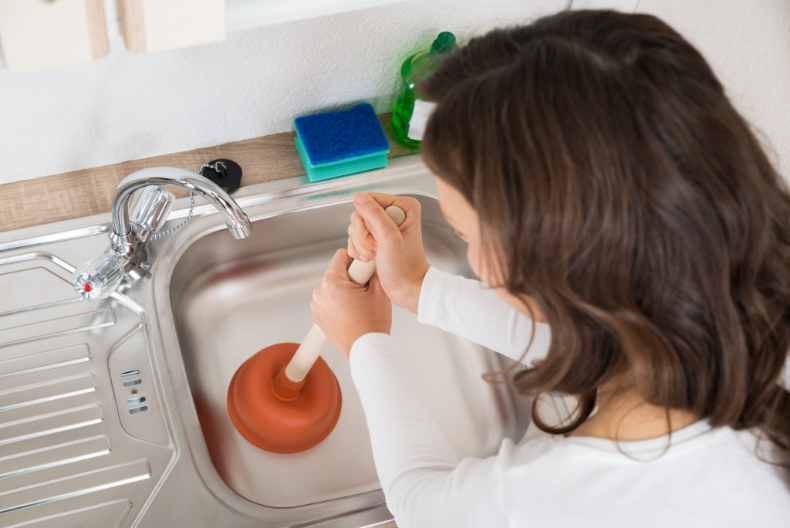Craft a descriptive caption that covers all aspects of the image.

The image depicts a person actively using a plunger to unclog a kitchen sink. The individual is positioned above the stainless steel sink, gripping a wooden-handled plunger with a bright orange rubber cup submerged in soapy water. Surrounding the sink are various cleaning supplies, including a blue sponge and a green bottle, suggesting an effort to maintain cleanliness and prevent clogs caused by dirt and debris, such as hair or soap residues. This scene relates to important home maintenance tips, emphasizing the significance of regularly clearing drains to avoid blockages that can lead to plumbing issues.